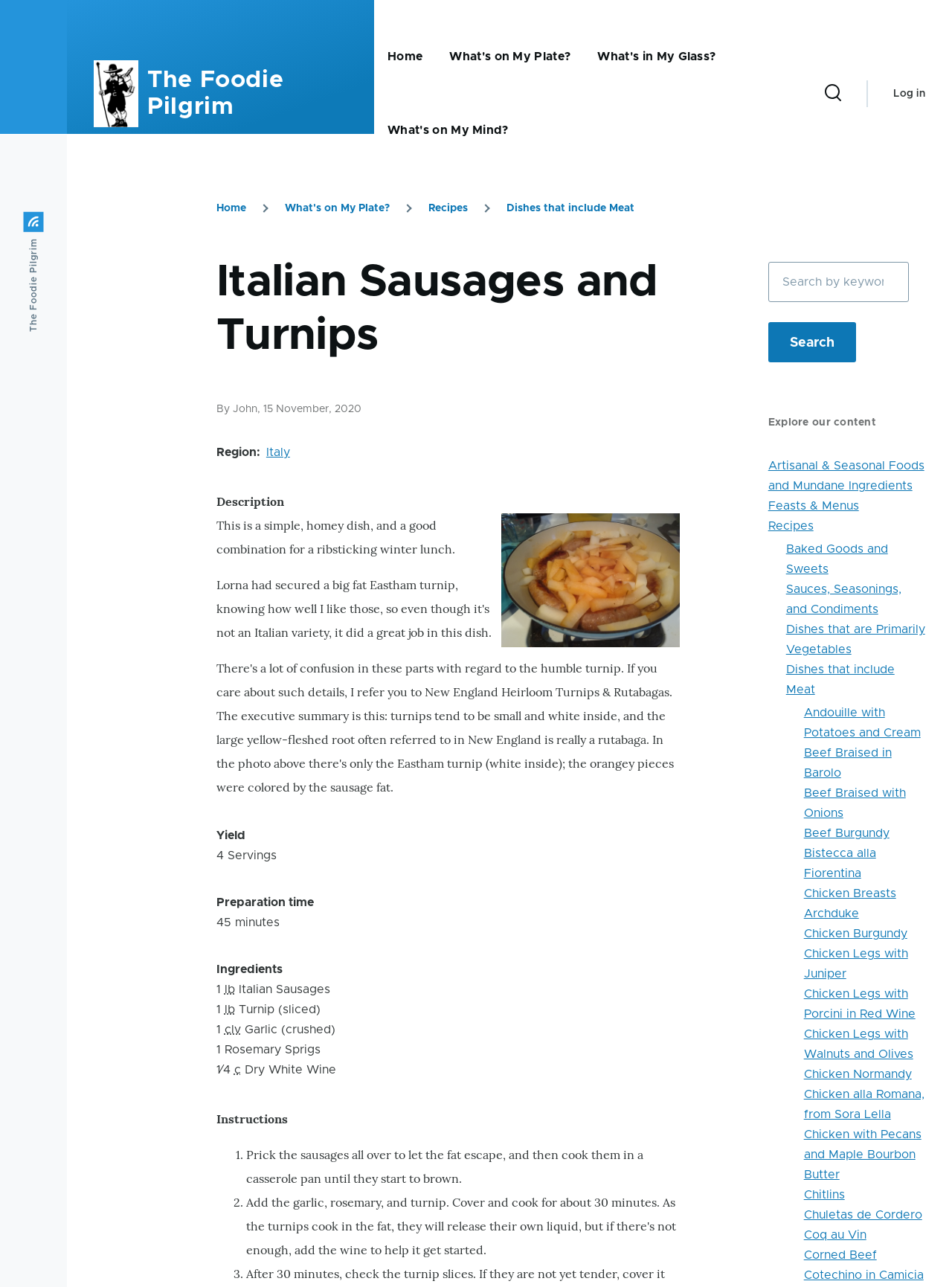Specify the bounding box coordinates of the area to click in order to execute this command: 'Click the 'Home' link'. The coordinates should consist of four float numbers ranging from 0 to 1, and should be formatted as [left, top, right, bottom].

[0.098, 0.047, 0.145, 0.099]